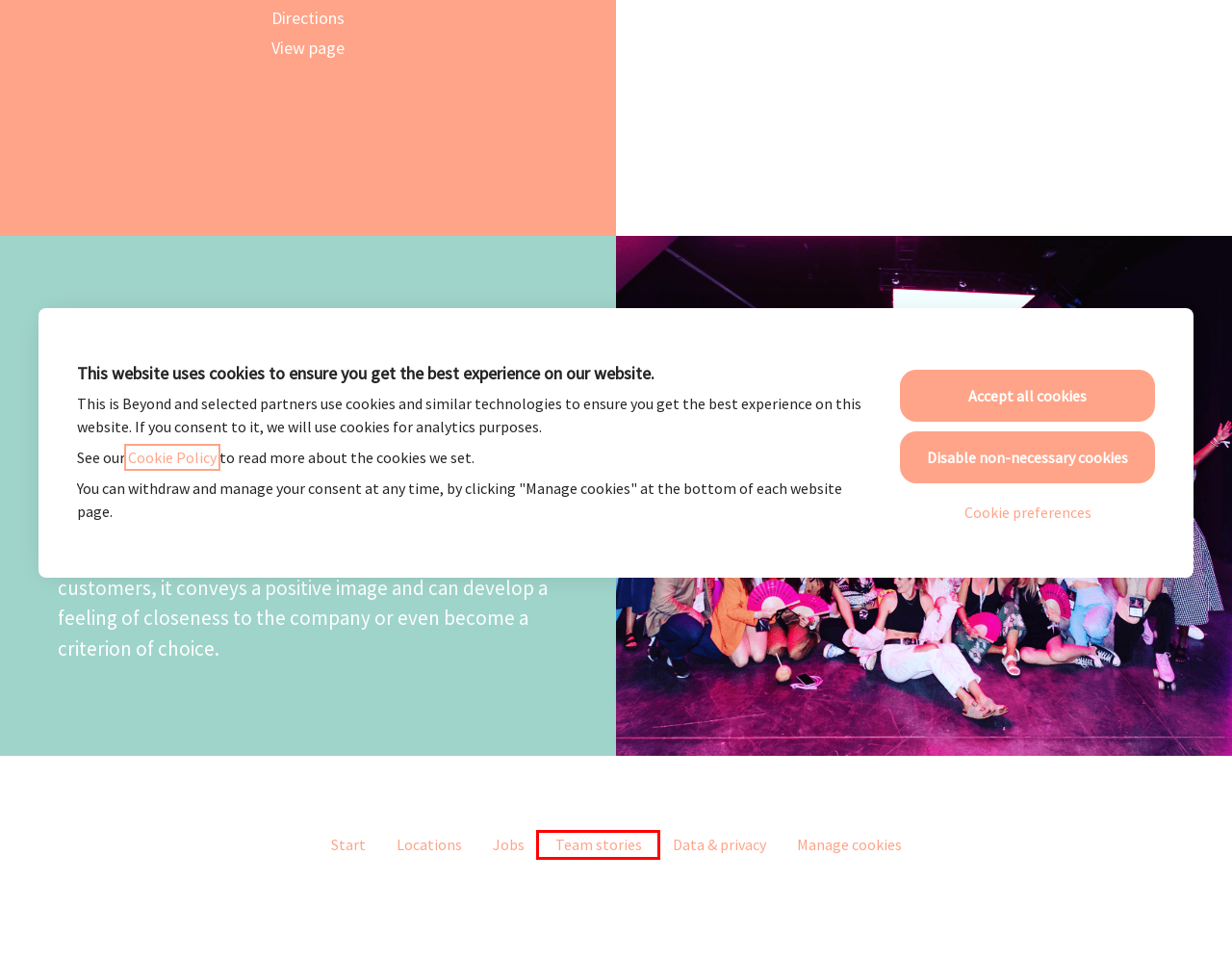Inspect the provided webpage screenshot, concentrating on the element within the red bounding box. Select the description that best represents the new webpage after you click the highlighted element. Here are the candidates:
A. Teamtailor
B. Locations - This is Beyond
C. Come Work For Us - This is Beyond
D. Jobs list - This is Beyond
E. Teamtailor ™ - Next Generation ATS & Employer Branding
F. Team stories - This is Beyond
G. Cape Town - This is Beyond
H. Cookie Policy - This is Beyond

F